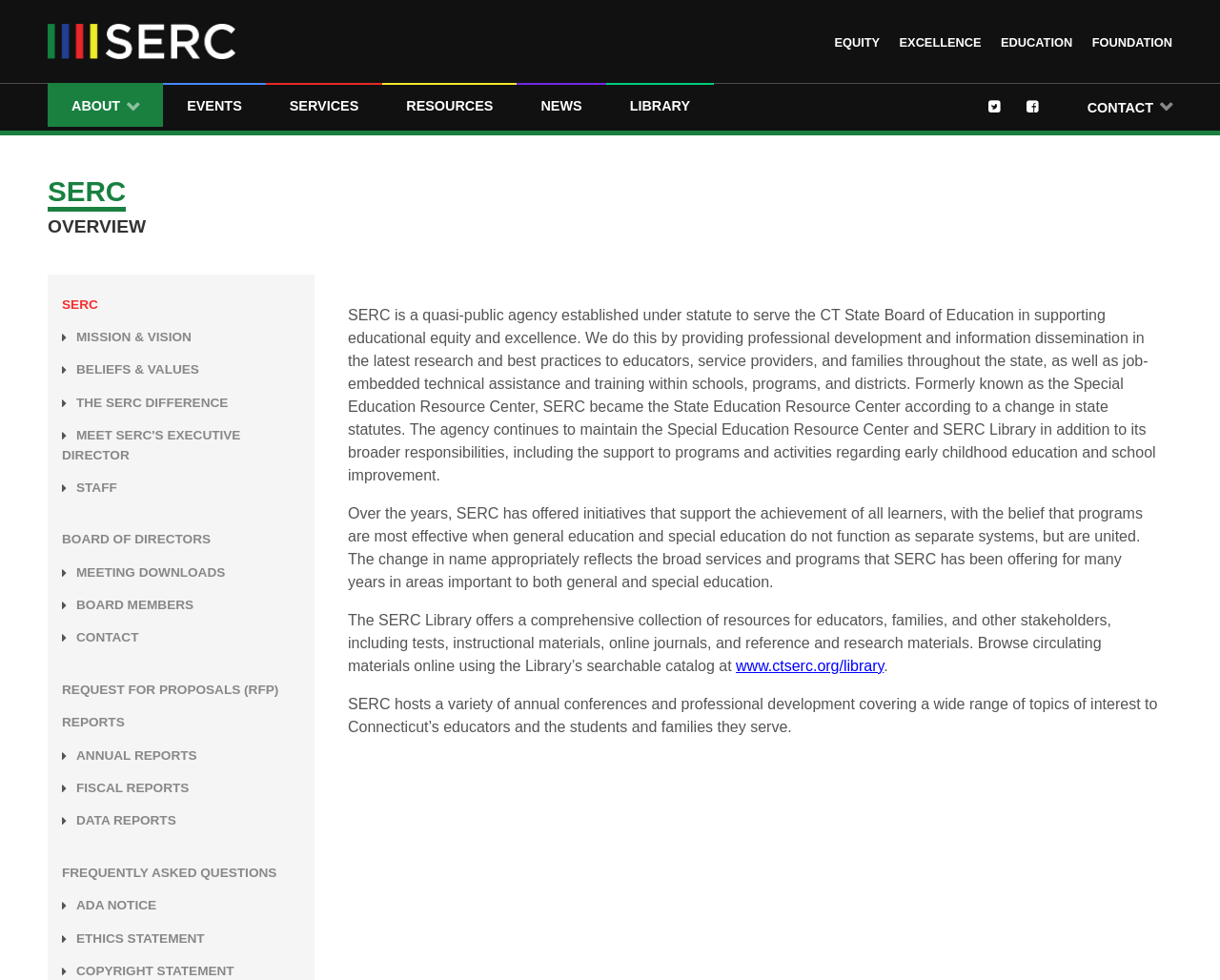Please find the bounding box coordinates of the element that you should click to achieve the following instruction: "Click on ABOUT". The coordinates should be presented as four float numbers between 0 and 1: [left, top, right, bottom].

[0.039, 0.085, 0.134, 0.13]